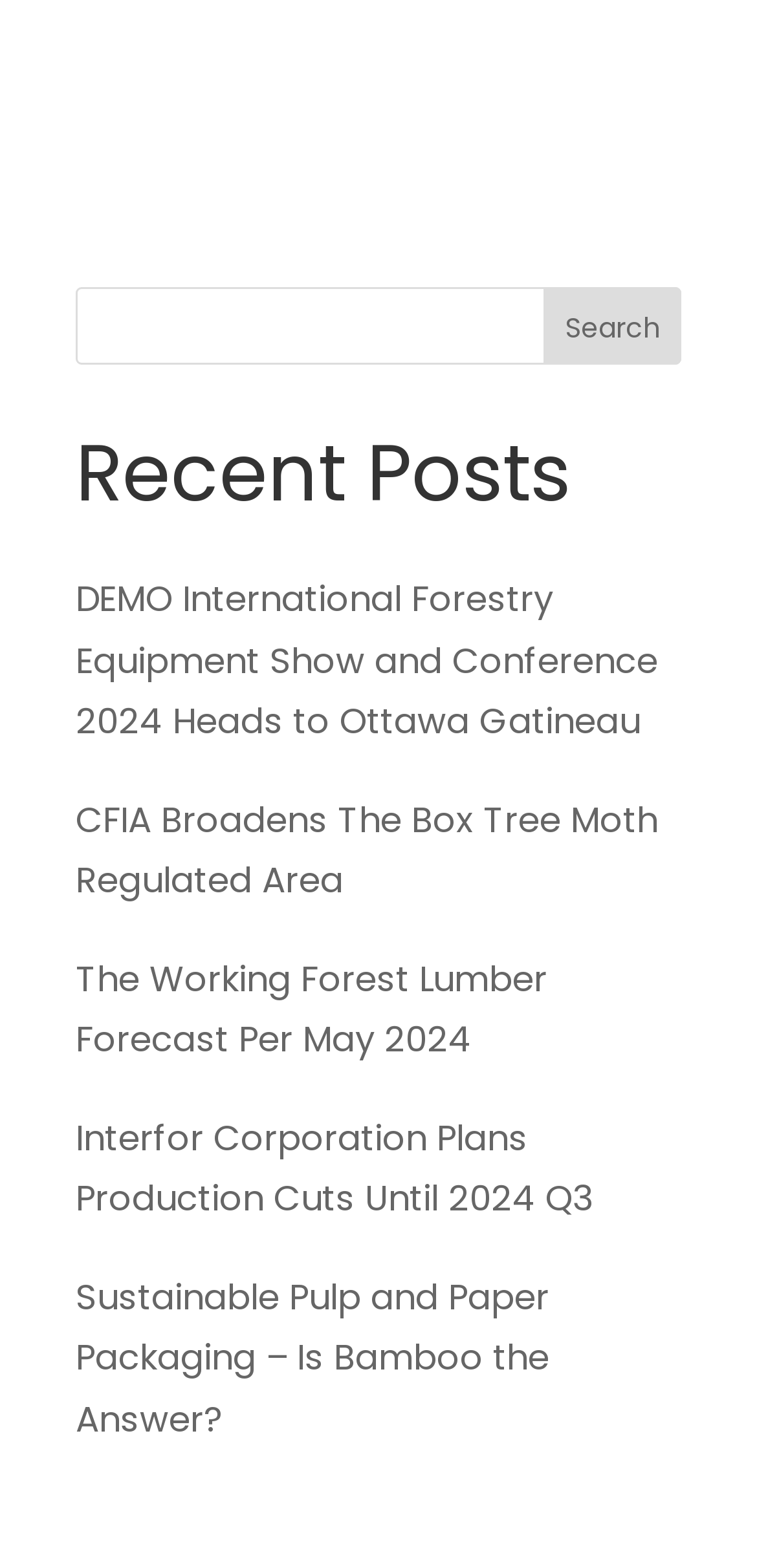What is the topic of the link 'DEMO International Forestry Equipment Show and Conference 2024 Heads to Ottawa Gatineau'?
Provide a thorough and detailed answer to the question.

The link text mentions 'International Forestry Equipment Show and Conference 2024' which suggests that the topic of the link is related to a forestry equipment show or conference.